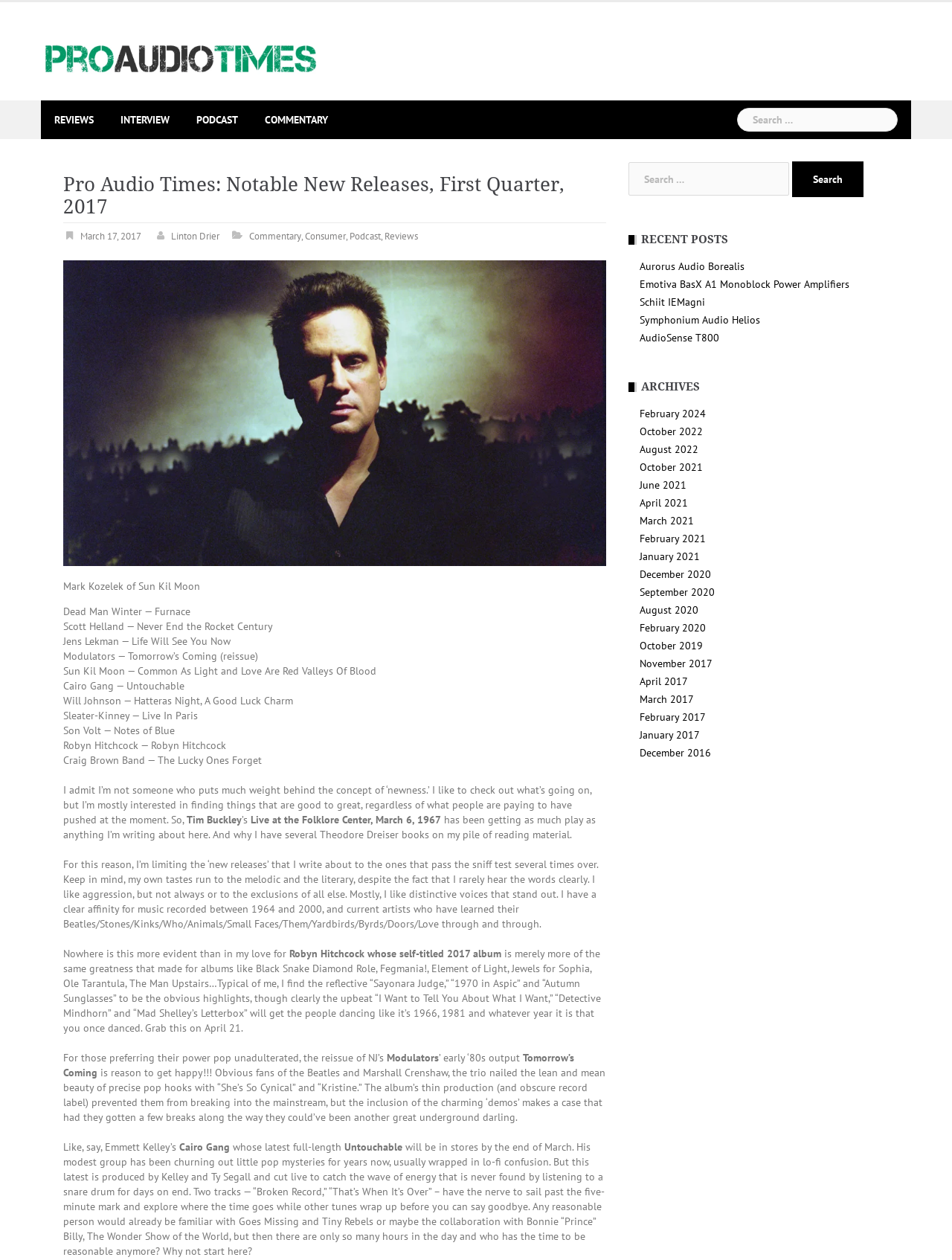Could you determine the bounding box coordinates of the clickable element to complete the instruction: "Go to archives of February 2024"? Provide the coordinates as four float numbers between 0 and 1, i.e., [left, top, right, bottom].

[0.672, 0.323, 0.741, 0.334]